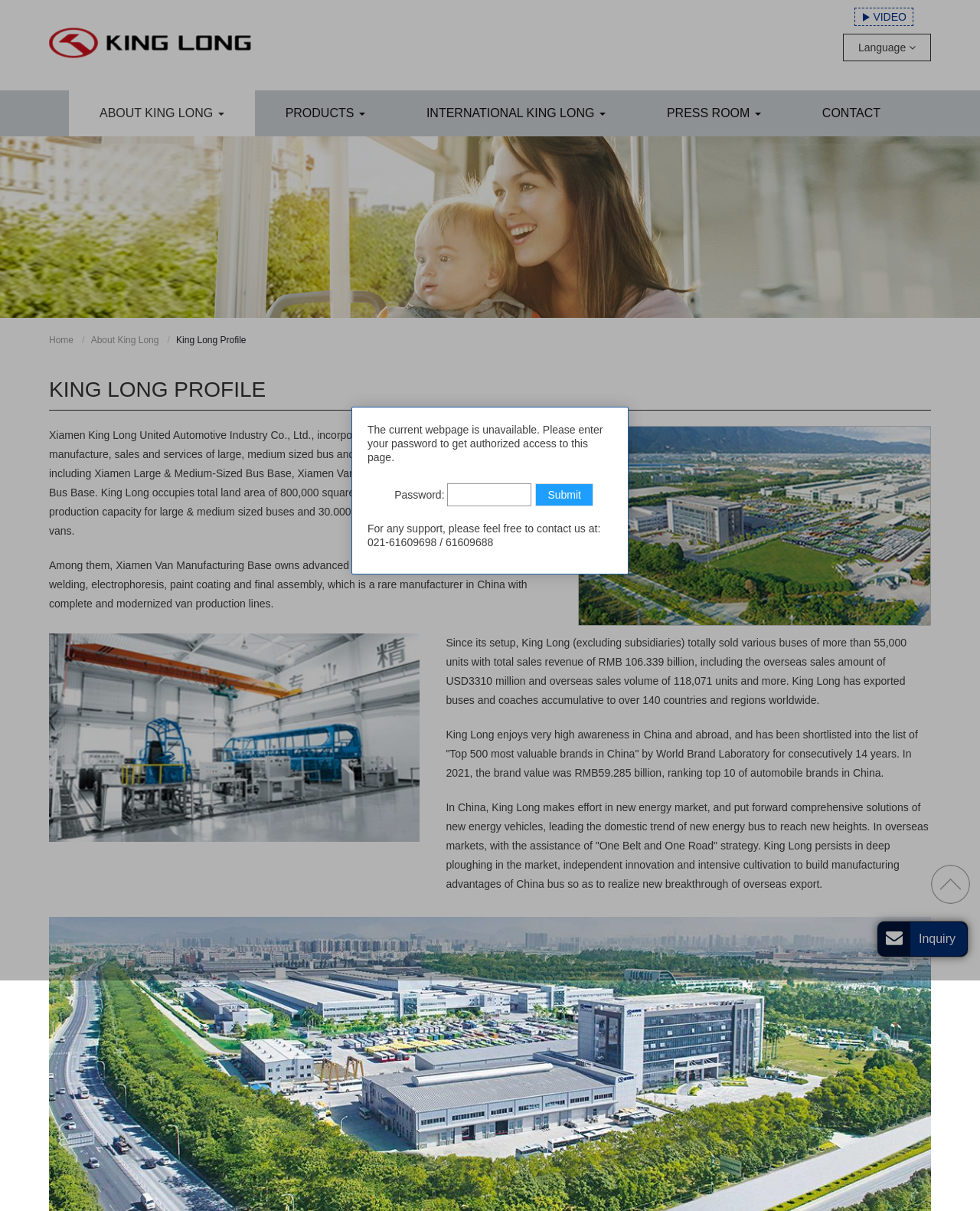Locate the UI element that matches the description Inquiry in the webpage screenshot. Return the bounding box coordinates in the format (top-left x, top-left y, bottom-right x, bottom-right y), with values ranging from 0 to 1.

[0.895, 0.76, 0.988, 0.791]